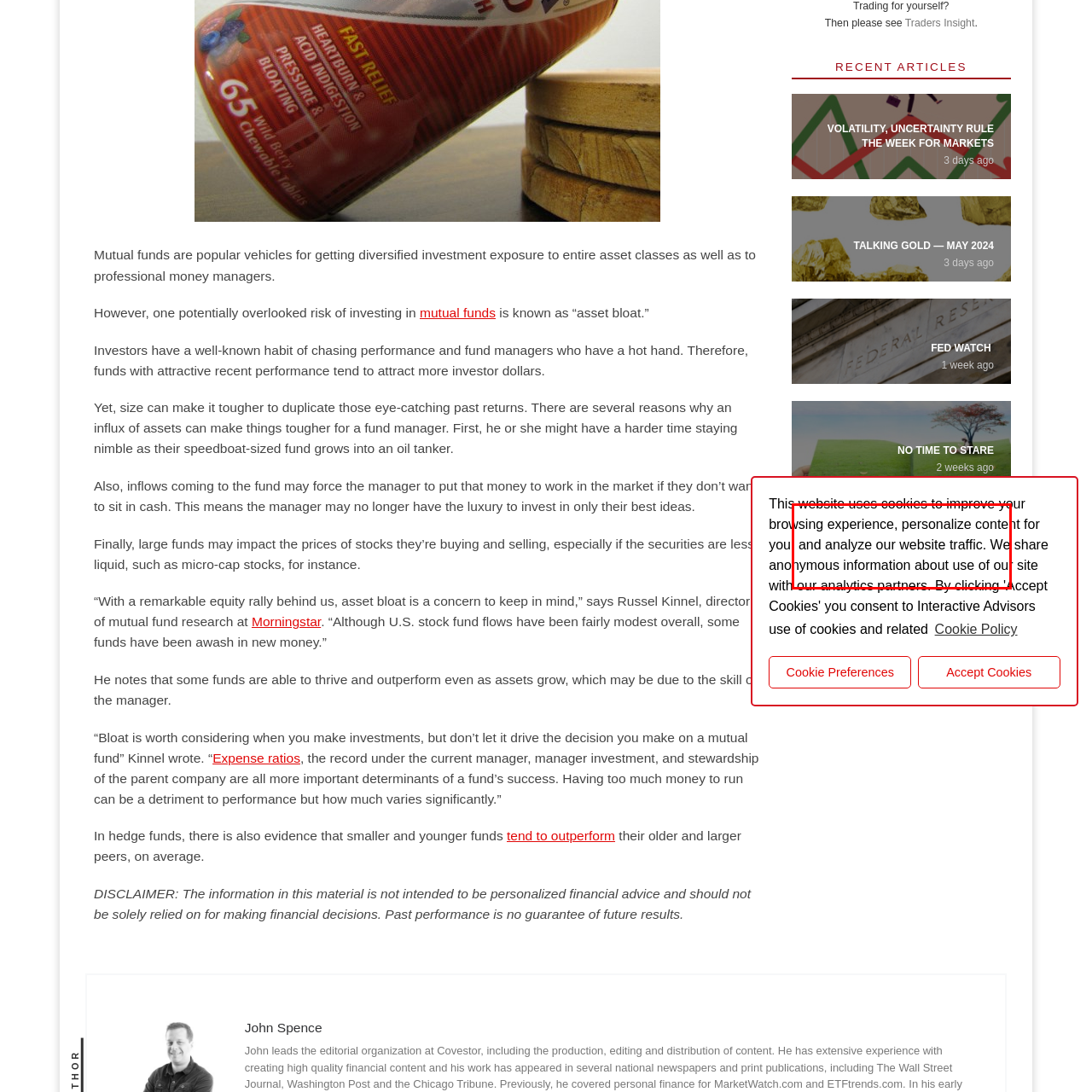Please look at the image highlighted by the red box, What is the purpose of this section?
 Provide your answer using a single word or phrase.

Providing insights